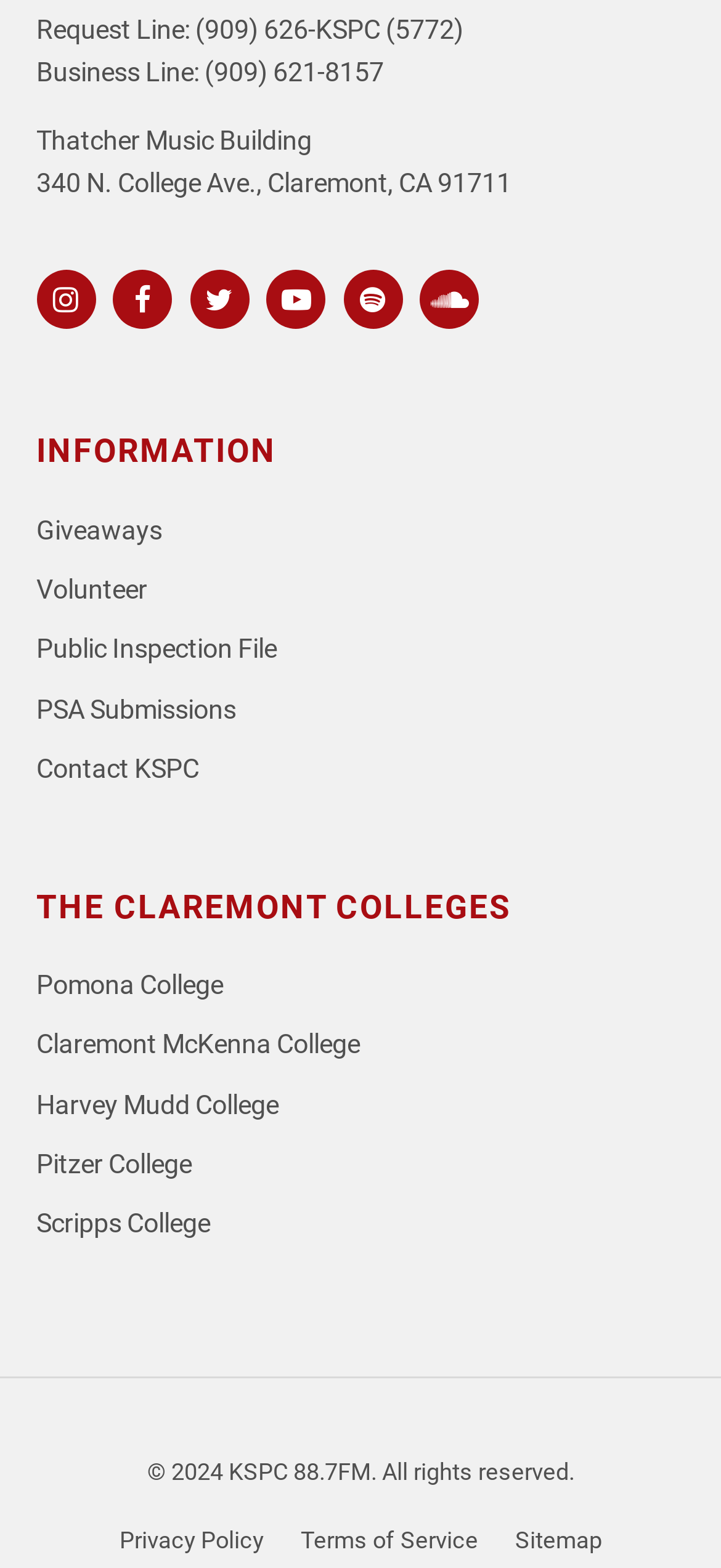What is the address of Thatcher Music Building?
Use the image to answer the question with a single word or phrase.

340 N. College Ave., Claremont, CA 91711